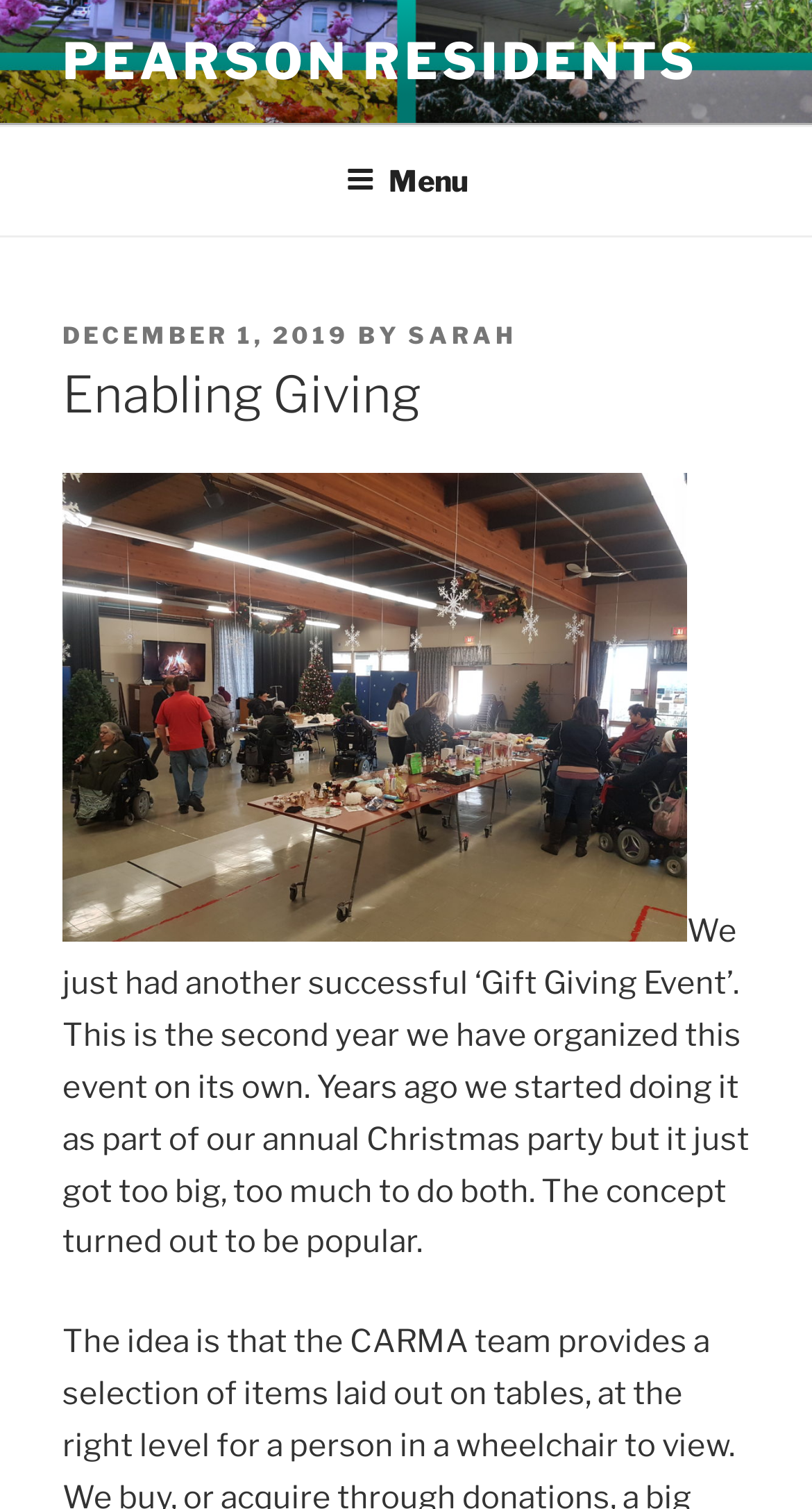How many years has the event been organized?
Using the image, provide a concise answer in one word or a short phrase.

Second year